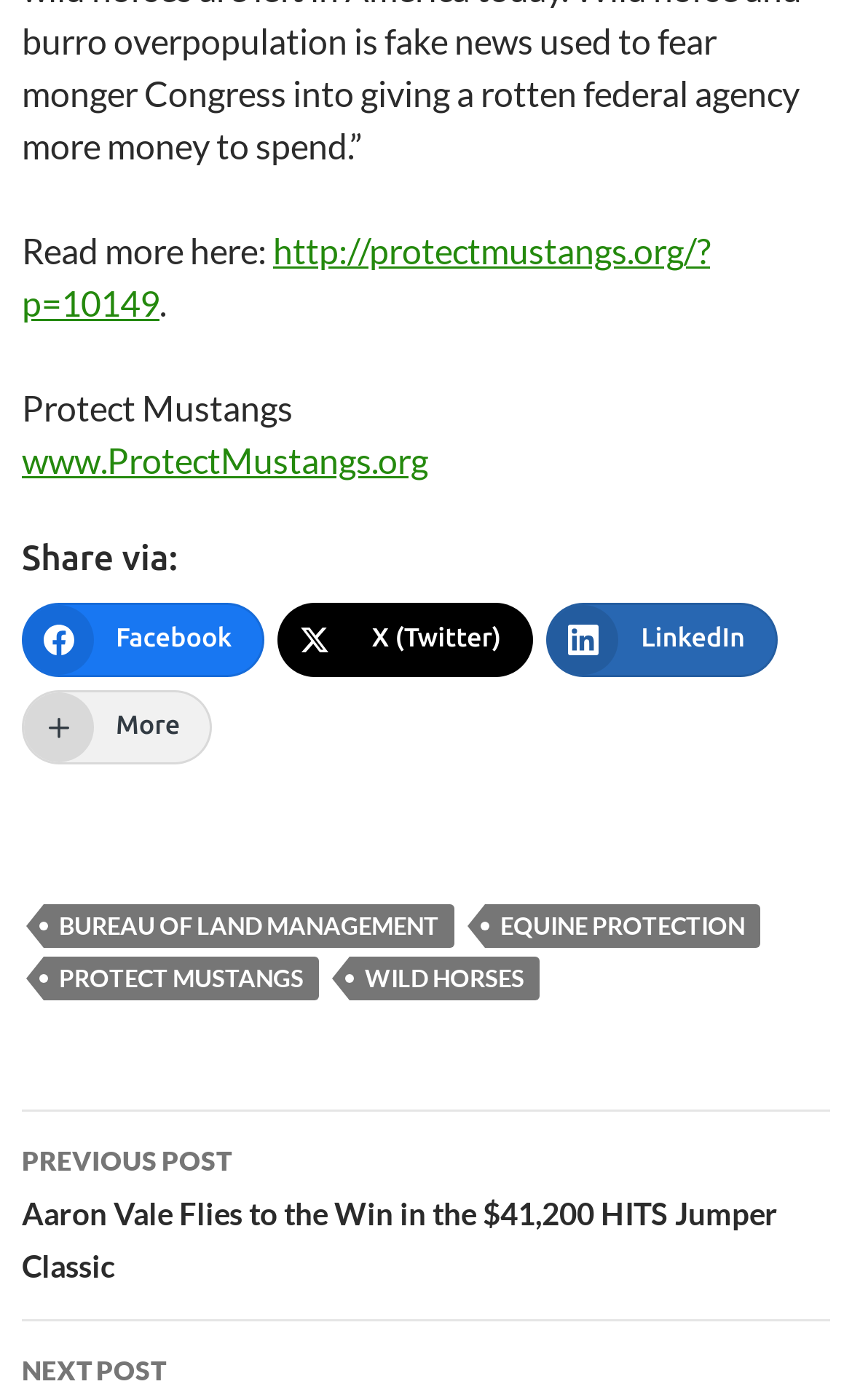Indicate the bounding box coordinates of the element that needs to be clicked to satisfy the following instruction: "Read more about the post". The coordinates should be four float numbers between 0 and 1, i.e., [left, top, right, bottom].

[0.026, 0.164, 0.833, 0.231]